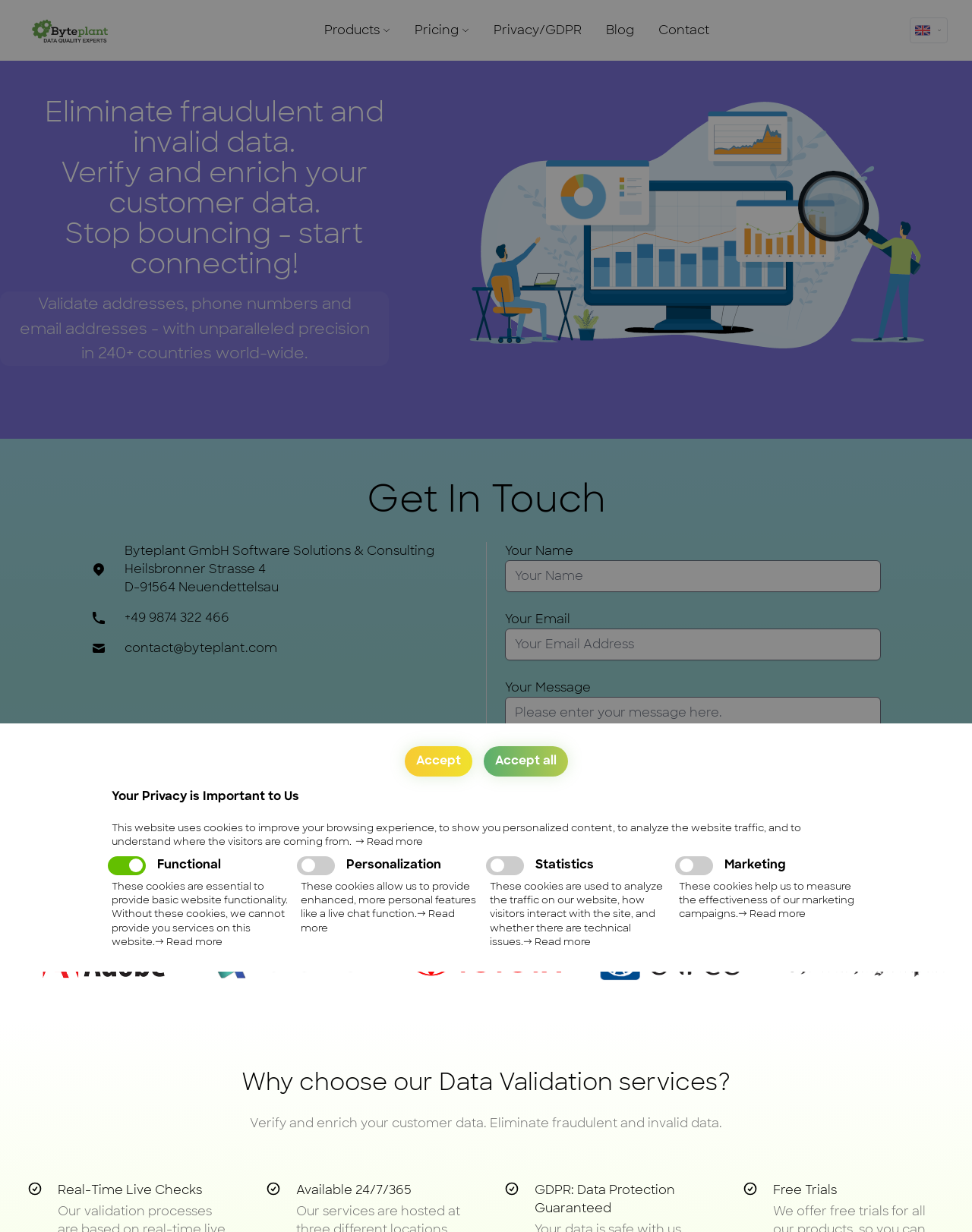What is the phone number of Byteplant GmbH? Please answer the question using a single word or phrase based on the image.

+49 9874 322 466